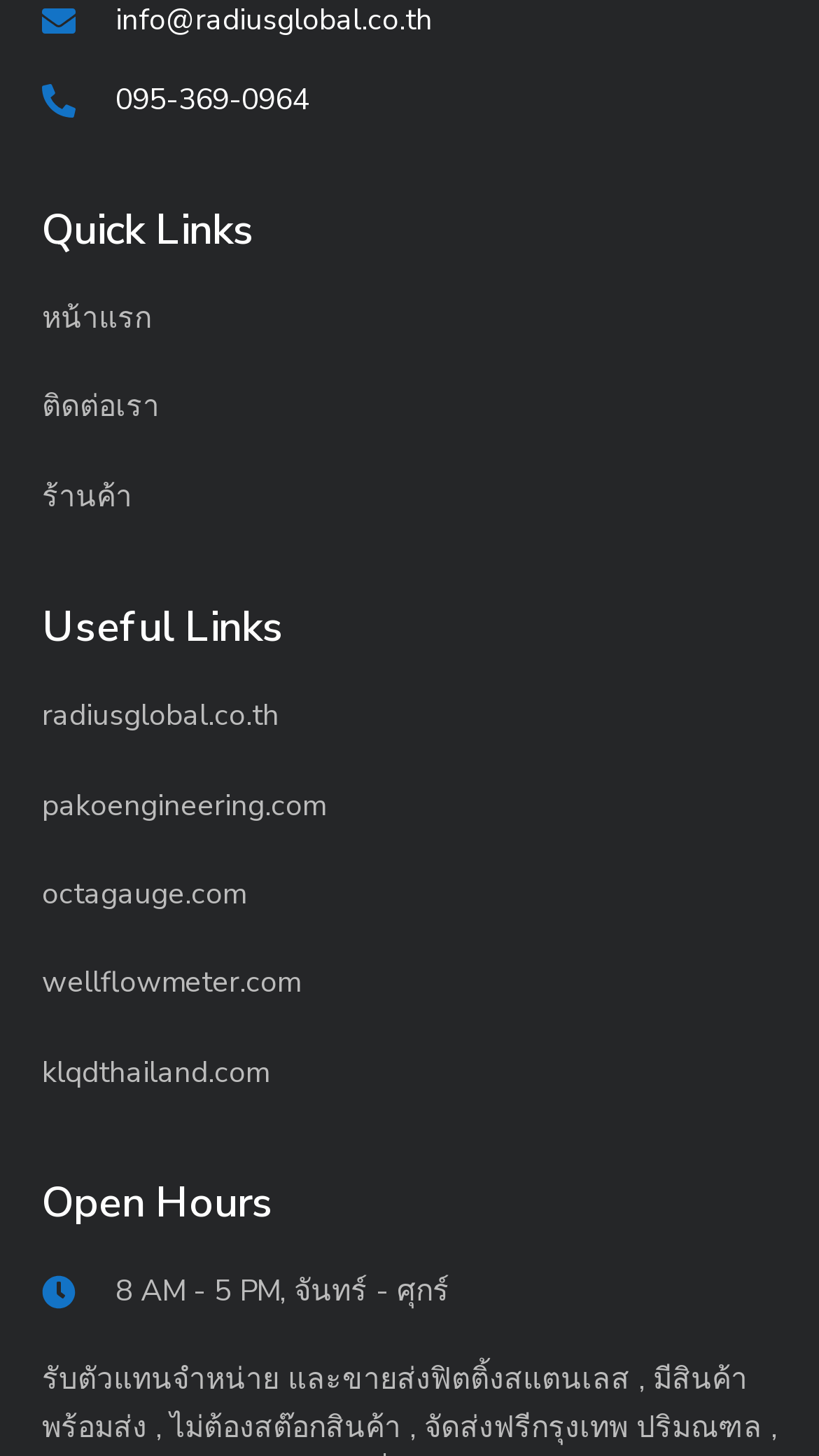What is the phone number provided?
Observe the image and answer the question with a one-word or short phrase response.

095-369-0964